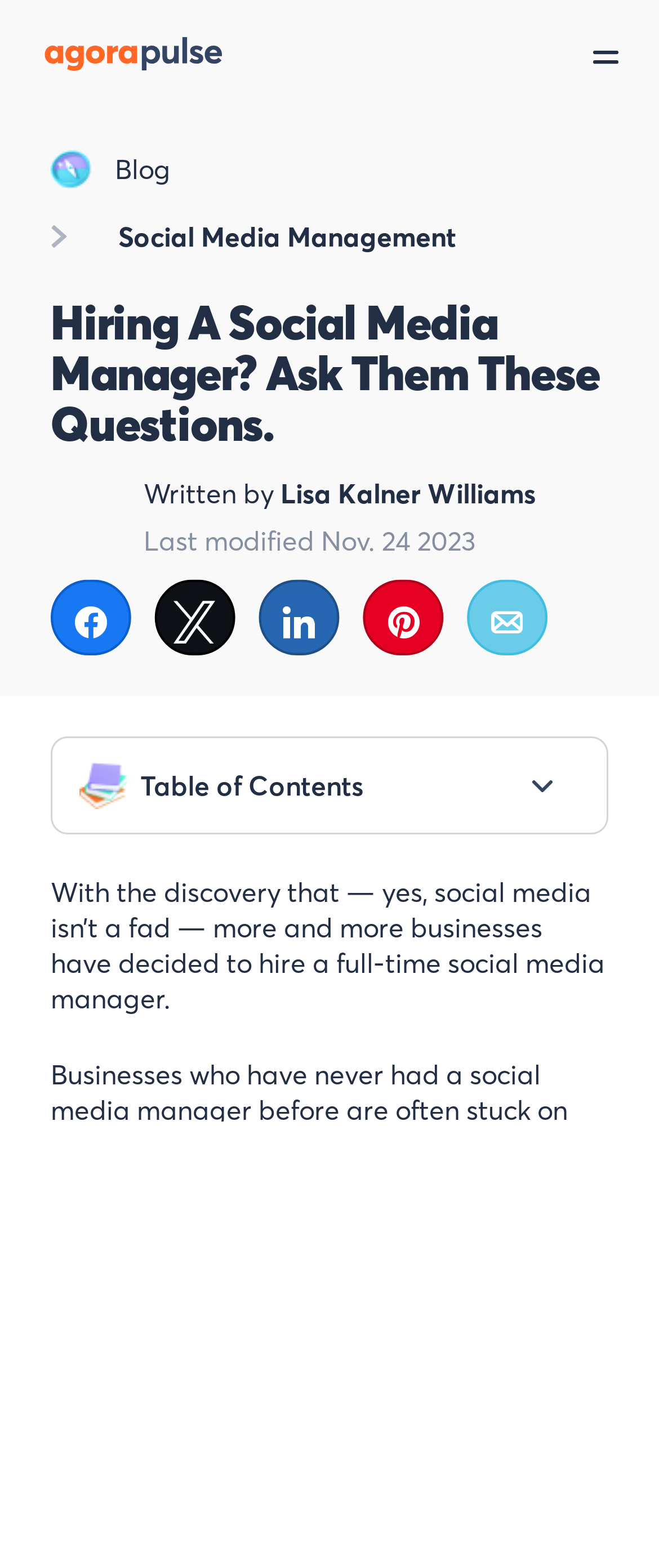Show me the bounding box coordinates of the clickable region to achieve the task as per the instruction: "Click the Agorapulse logo".

[0.062, 0.018, 0.344, 0.05]